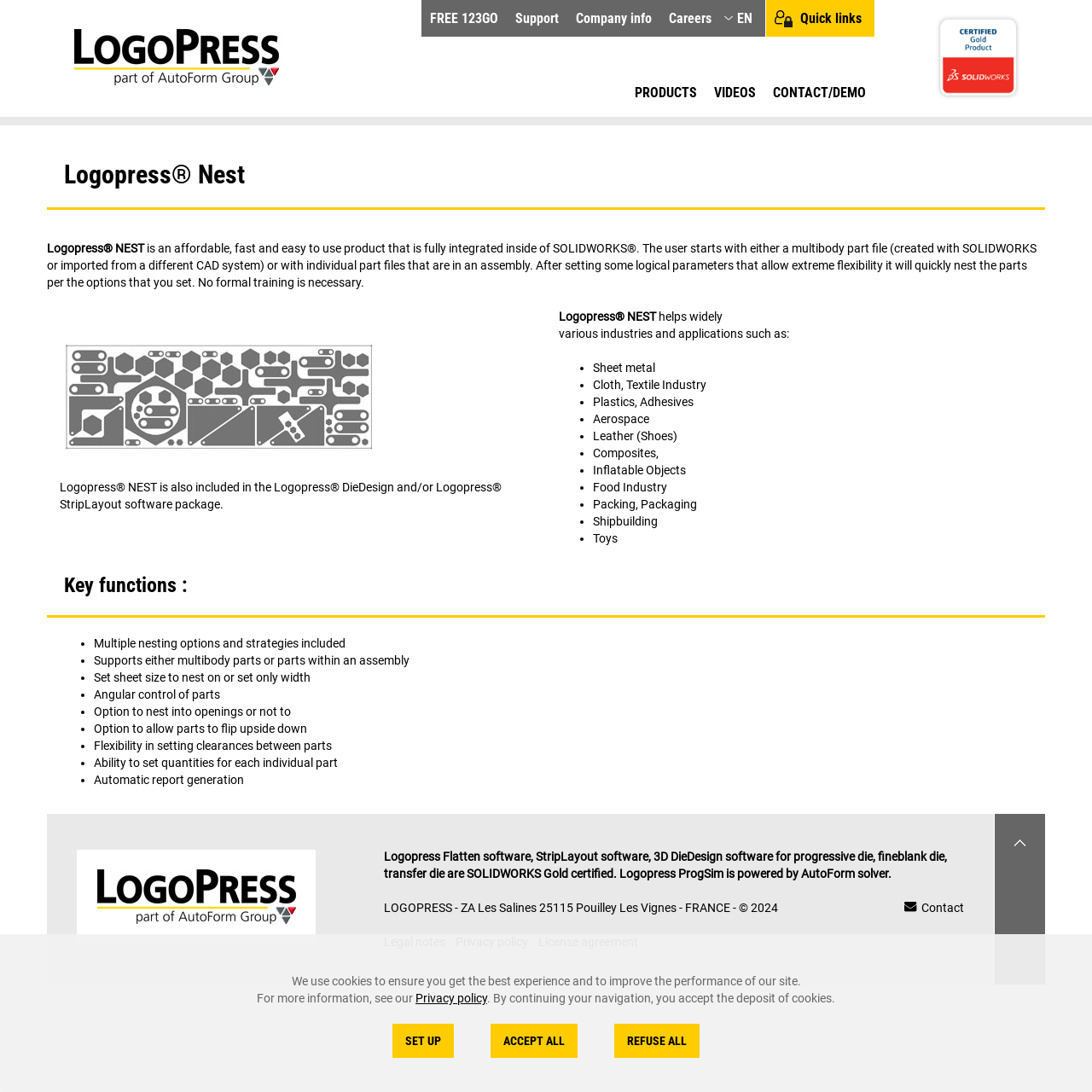What is the function of Logopress ProgSim? Using the information from the screenshot, answer with a single word or phrase.

Powered by AutoForm solver